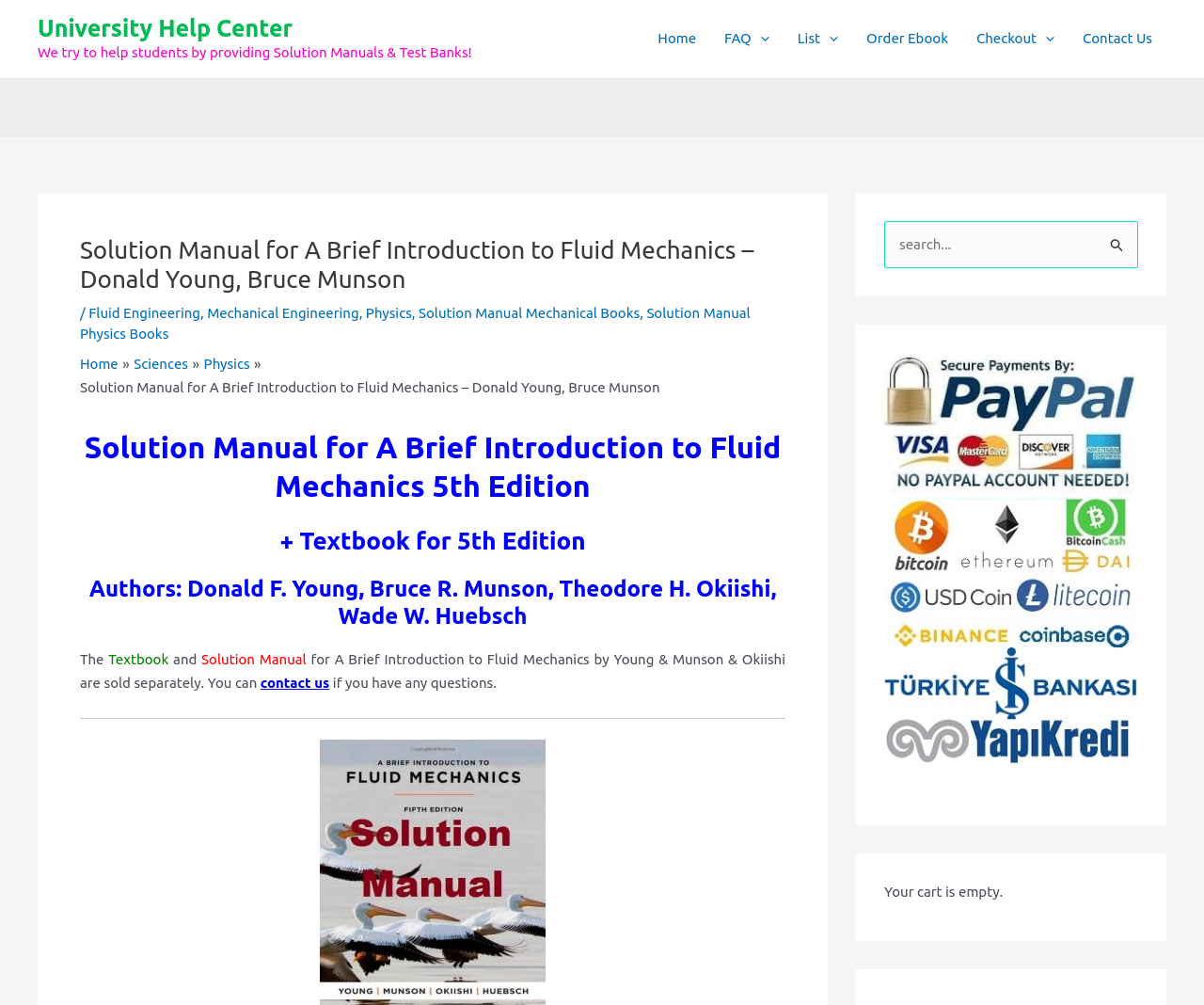Detail the webpage's structure and highlights in your description.

This webpage is about a solution manual and textbook for "A Brief Introduction to Fluid Mechanics" by Young and Munson, specifically the 5th edition. At the top left, there is a link to the "University Help Center". Below it, there is a brief description of the website's purpose, which is to help students by providing solution manuals and test banks.

On the top right, there is a navigation menu with links to "Home", "FAQ", "Order Ebook", "Checkout", and "Contact Us". Each of these links has a corresponding dropdown menu with additional options.

Below the navigation menu, there is a header section with a title "Solution Manual for A Brief Introduction to Fluid Mechanics – Donald Young, Bruce Munson" and a series of links to related topics such as "Fluid Engineering", "Mechanical Engineering", and "Physics".

The main content of the webpage is divided into sections. The first section describes the solution manual and textbook, including the authors and edition. There is also a note that the solution manual and textbook are sold separately and that users can contact the website if they have any questions.

Below this section, there is a horizontal separator line, followed by a search bar where users can search for specific topics. The search bar is accompanied by a button with a magnifying glass icon.

On the right side of the webpage, there are three complementary sections. The first section has a link to the website's payment methods, accompanied by an image. The second section is empty, and the third section displays a message indicating that the user's cart is empty.

Throughout the webpage, there are several images, including icons for the dropdown menus and a magnifying glass icon for the search button.